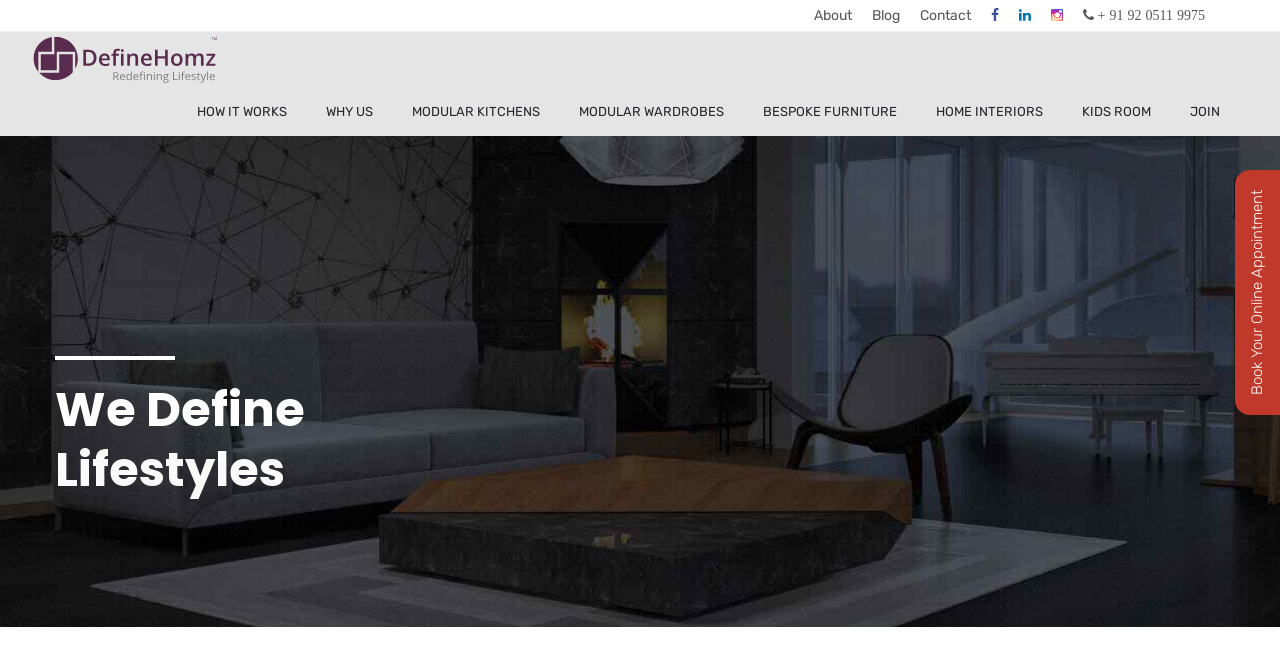Please provide a short answer using a single word or phrase for the question:
What is the purpose of the 'Book Your Online Appointment' button?

To book an appointment